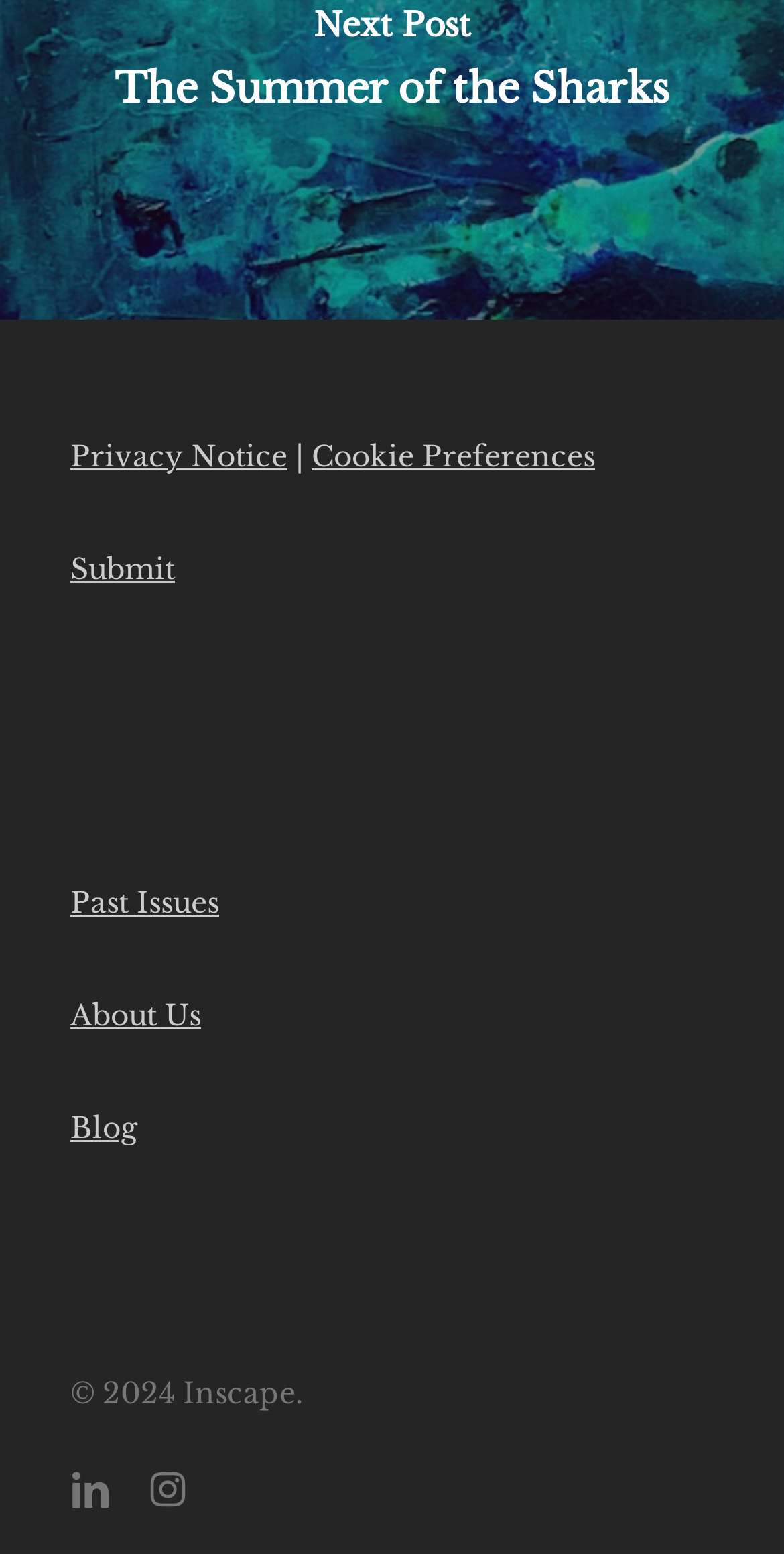Please determine the bounding box coordinates of the clickable area required to carry out the following instruction: "Submit a form". The coordinates must be four float numbers between 0 and 1, represented as [left, top, right, bottom].

[0.09, 0.354, 0.223, 0.378]